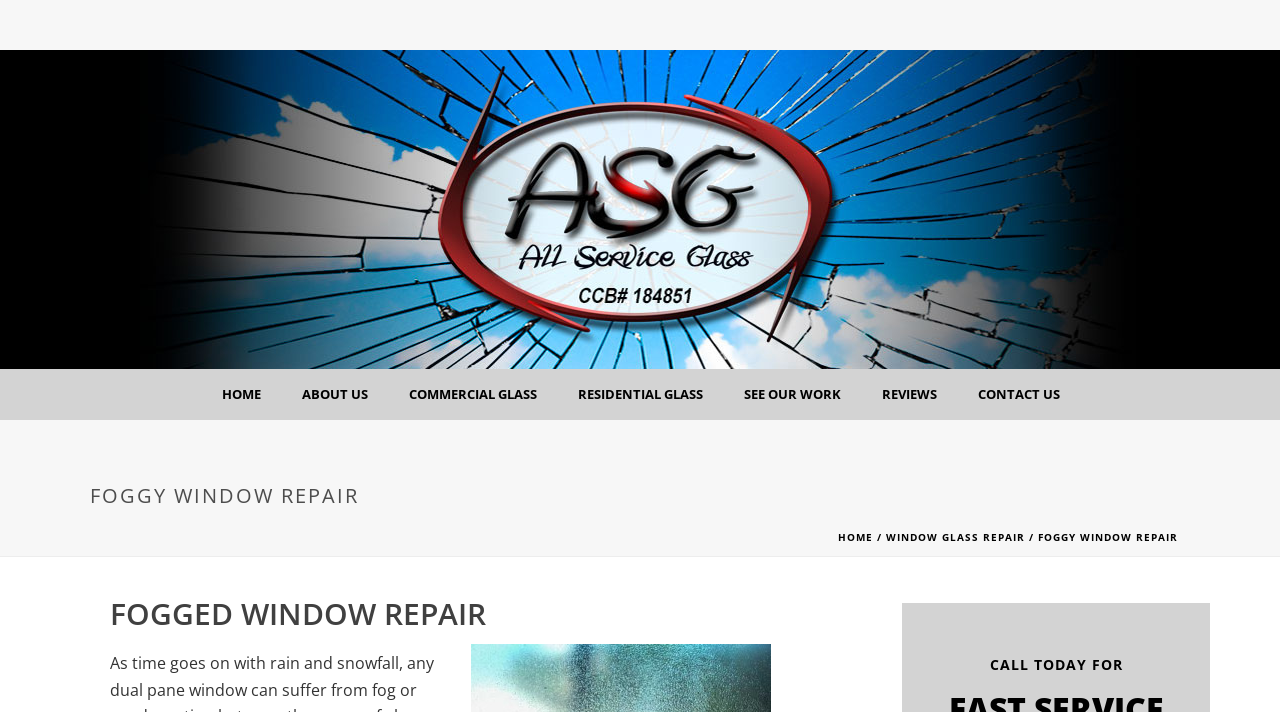Find the bounding box coordinates for the HTML element specified by: "See Our Work".

[0.565, 0.518, 0.672, 0.59]